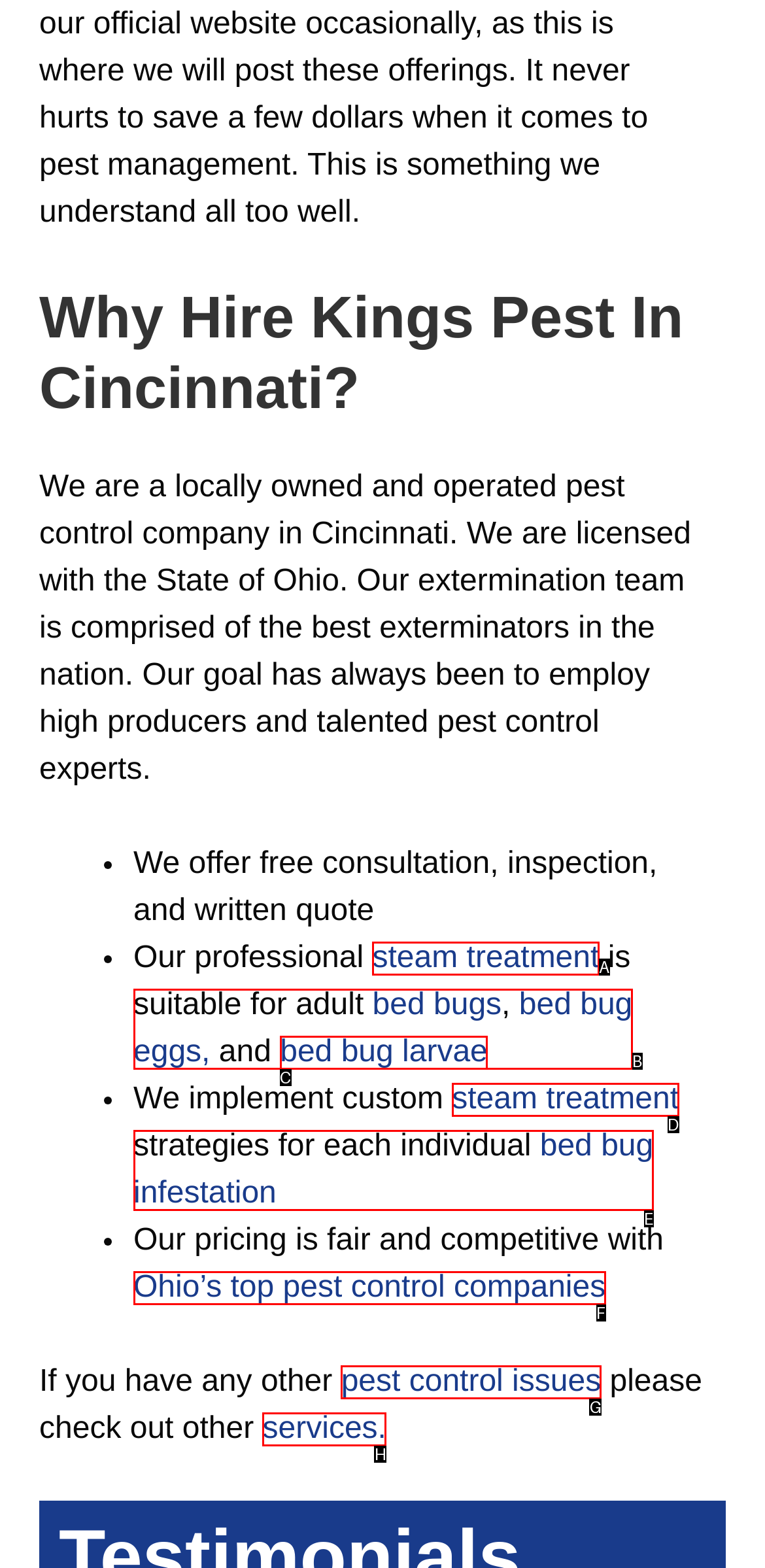Choose the HTML element you need to click to achieve the following task: Read about 'pest control issues'
Respond with the letter of the selected option from the given choices directly.

G